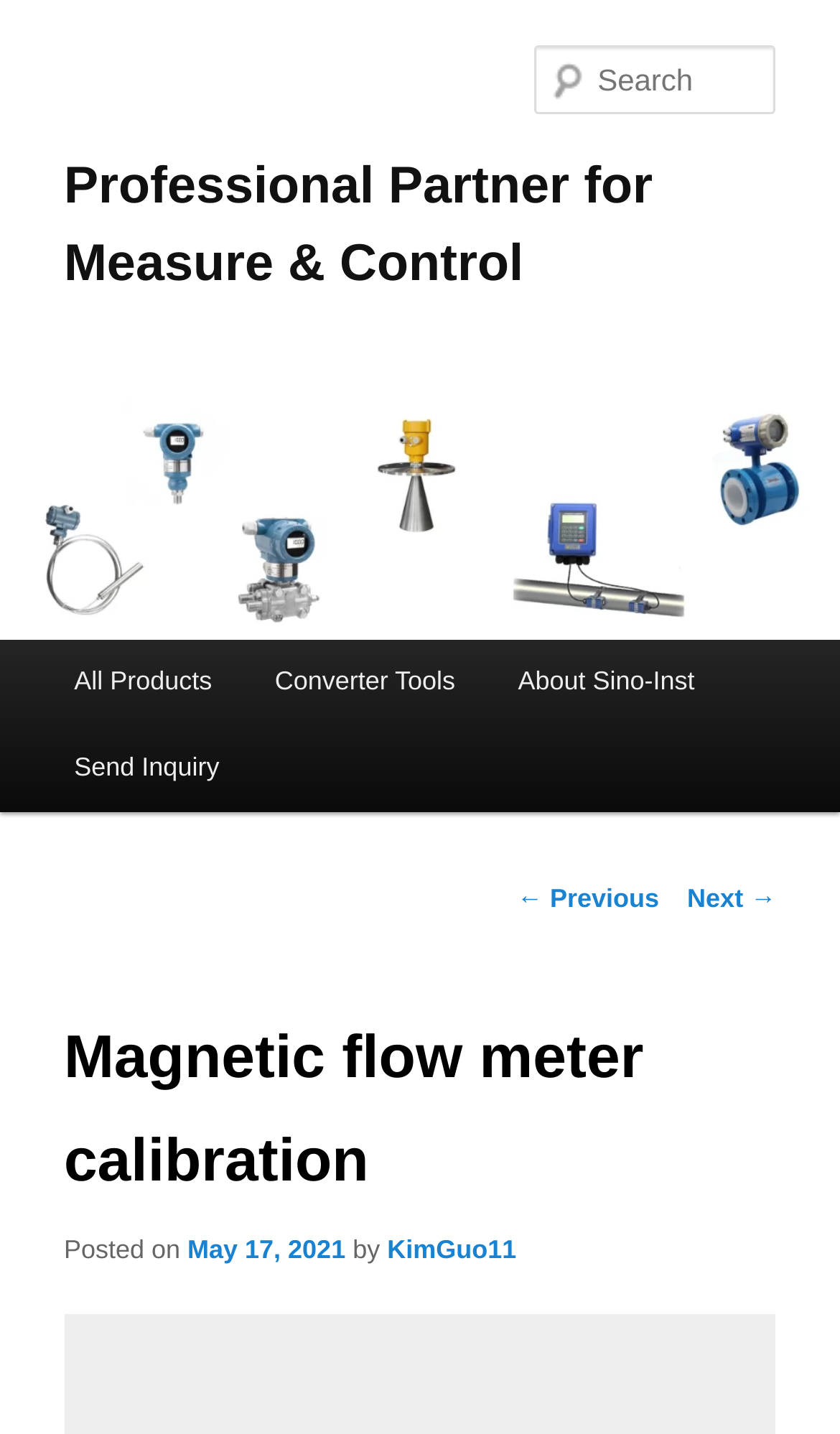Bounding box coordinates should be in the format (top-left x, top-left y, bottom-right x, bottom-right y) and all values should be floating point numbers between 0 and 1. Determine the bounding box coordinate for the UI element described as: May 17, 2021

[0.223, 0.861, 0.411, 0.882]